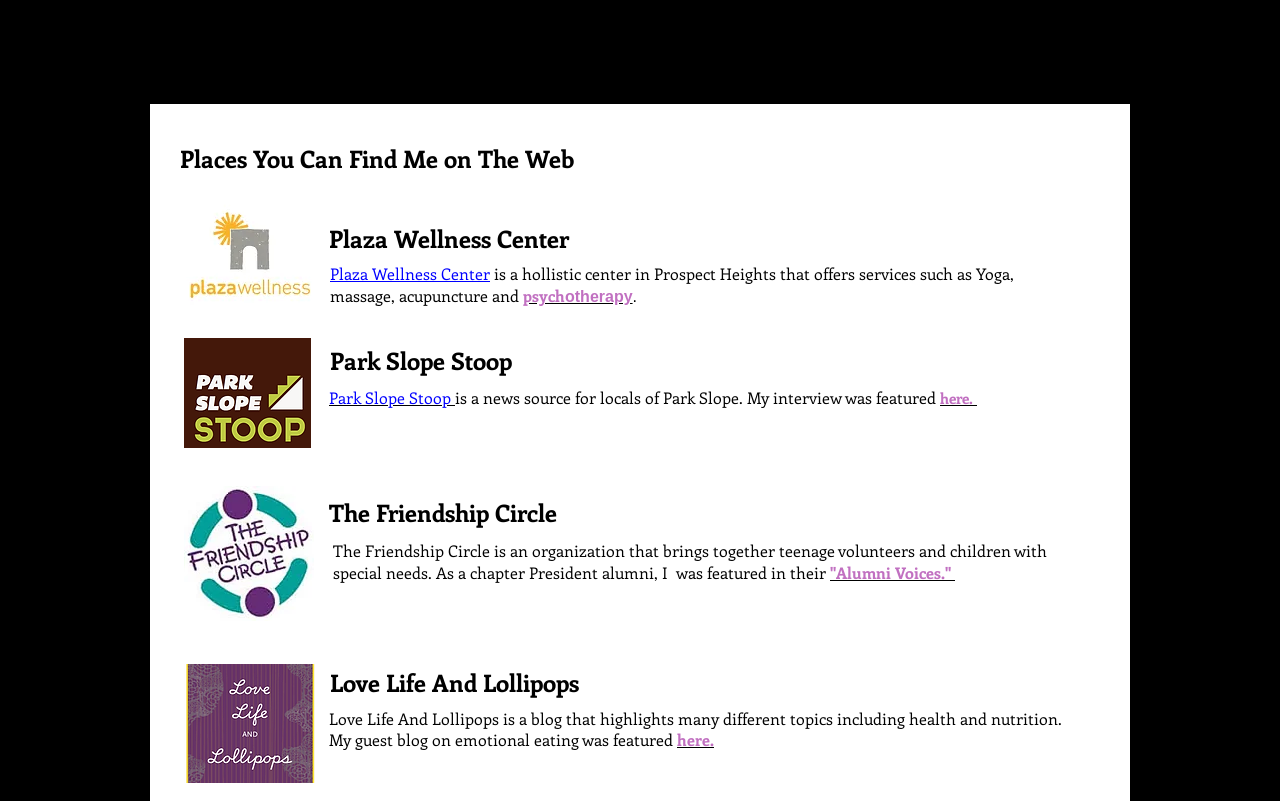Determine the bounding box coordinates of the clickable region to follow the instruction: "read about philosophy and methods".

[0.293, 0.077, 0.437, 0.111]